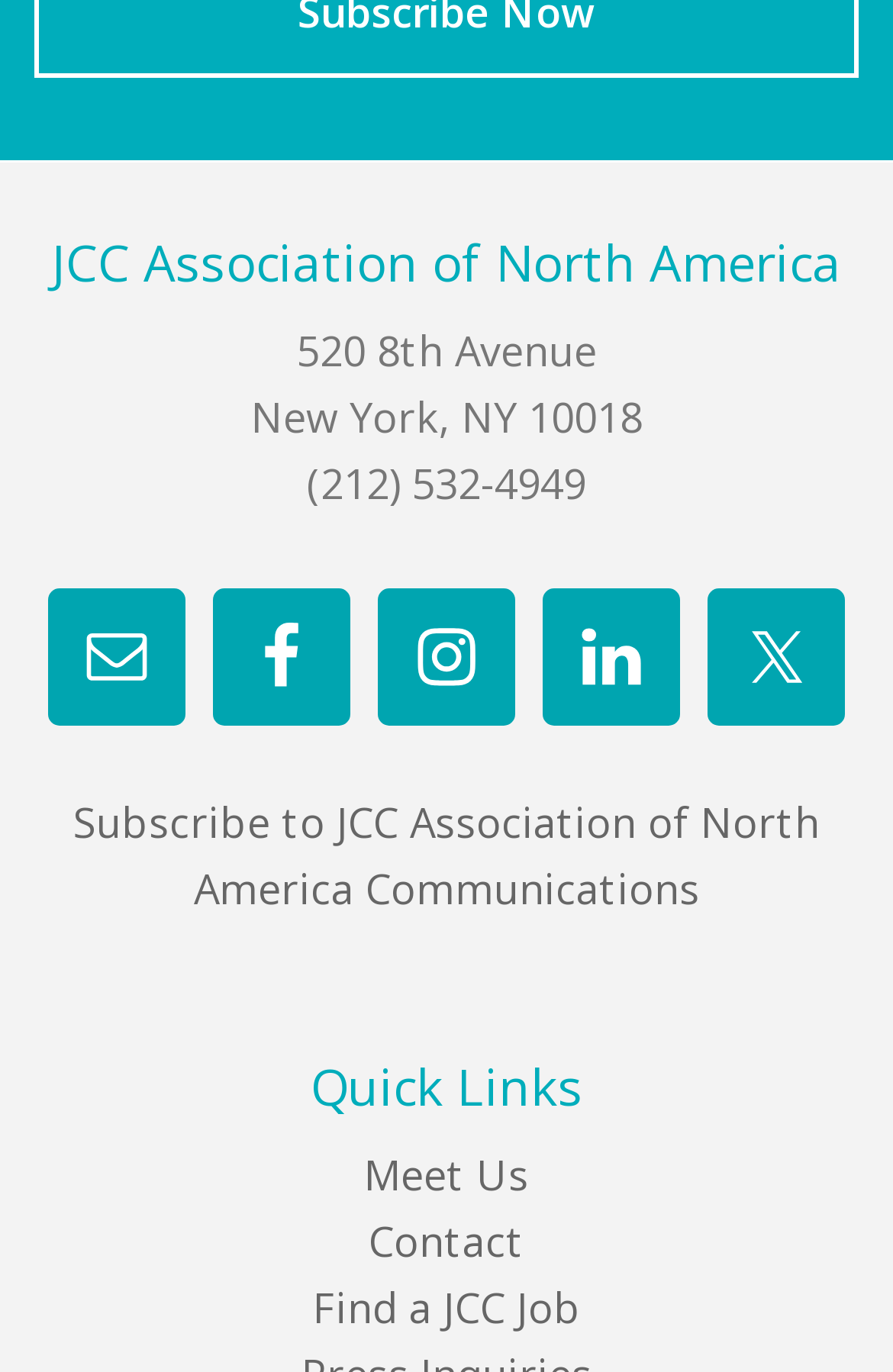Please indicate the bounding box coordinates of the element's region to be clicked to achieve the instruction: "Go to Meet Us". Provide the coordinates as four float numbers between 0 and 1, i.e., [left, top, right, bottom].

[0.408, 0.835, 0.592, 0.875]